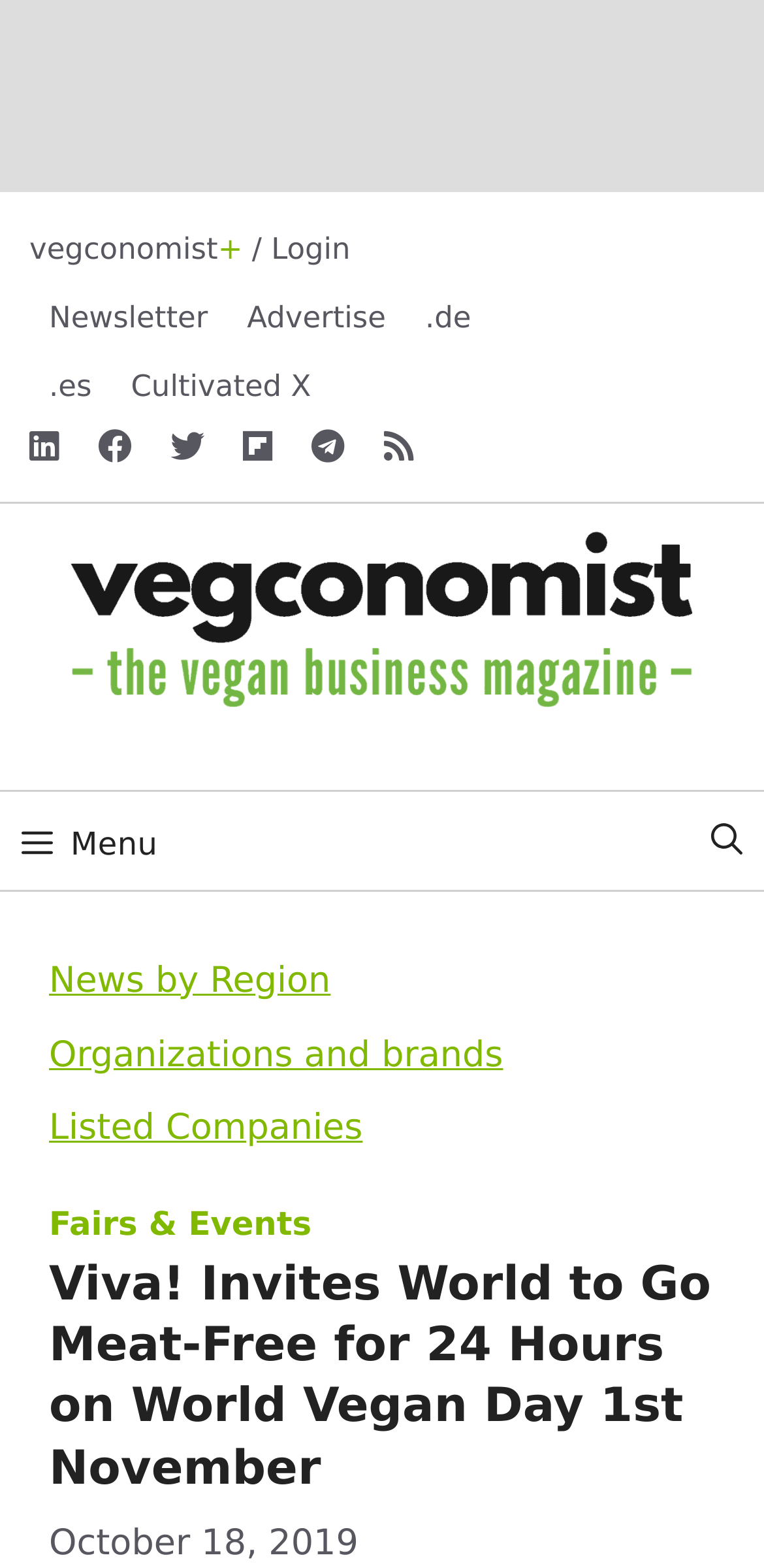How many language options are available?
Please respond to the question with as much detail as possible.

I counted the number of language options by looking at the links '.de', '.es', and the original language option, which is not explicitly stated but implied to be English.